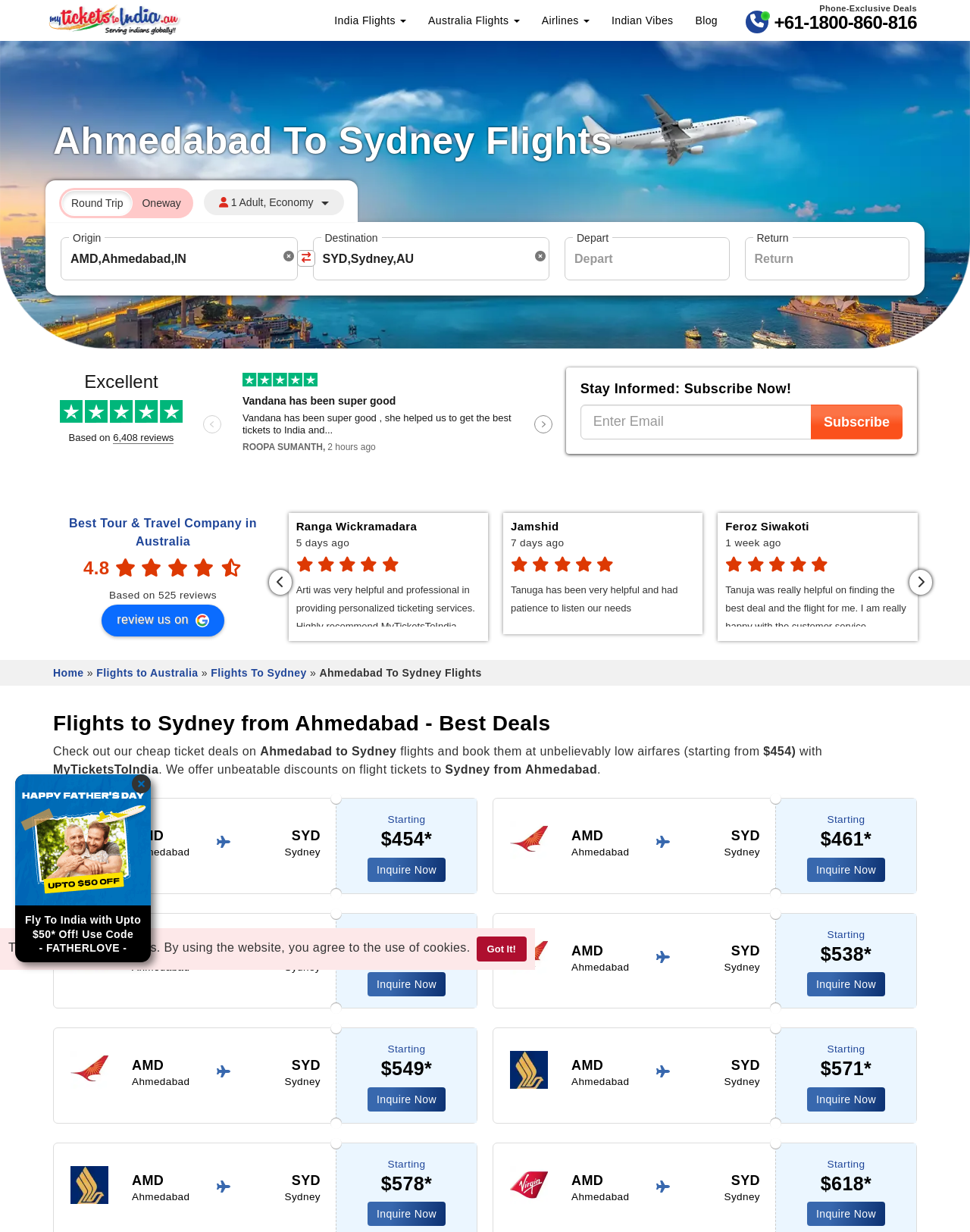Generate a thorough description of the webpage.

This webpage is about booking flights from Ahmedabad to Sydney. At the top, there is a logo and a navigation menu with links to "India Flights", "Australia Flights", "Airlines", "Indian Vibes", and "Blog". Below the navigation menu, there is a heading "Ahmedabad To Sydney Flights" and a radio button selection for "Round Trip" or "Oneway" travel. 

To the right of the radio buttons, there are three layout tables with labels "Origin", "Destination", and "Depart" respectively, each containing a text box to input the corresponding information. The "Origin" and "Destination" text boxes are pre-filled with "AMD, Ahmedabad, IN" and "SYD, Sydney, AU" respectively.

Further down, there is a section with customer reviews powered by Trustpilot, followed by a call-to-action to "Stay Informed: Subscribe Now!" with an email input field and a "Subscribe" button.

Below the subscription section, there are links to reviews from satisfied customers, each with a rating and a quote about their experience with MyTicketsToIndia. 

On the right side of the page, there is a section with links to "Home", "Flights to Australia", and "Flights To Sydney", followed by a heading "Flights to Sydney from Ahmedabad - Best Deals" and a paragraph of text describing the cheap ticket deals available on Ahmedabad to Sydney flights.

Finally, there are three links to book cheap flights from Ahmedabad to Sydney, each with a starting price of $454, $461, and $516 respectively, along with an "Inquire Now" button.